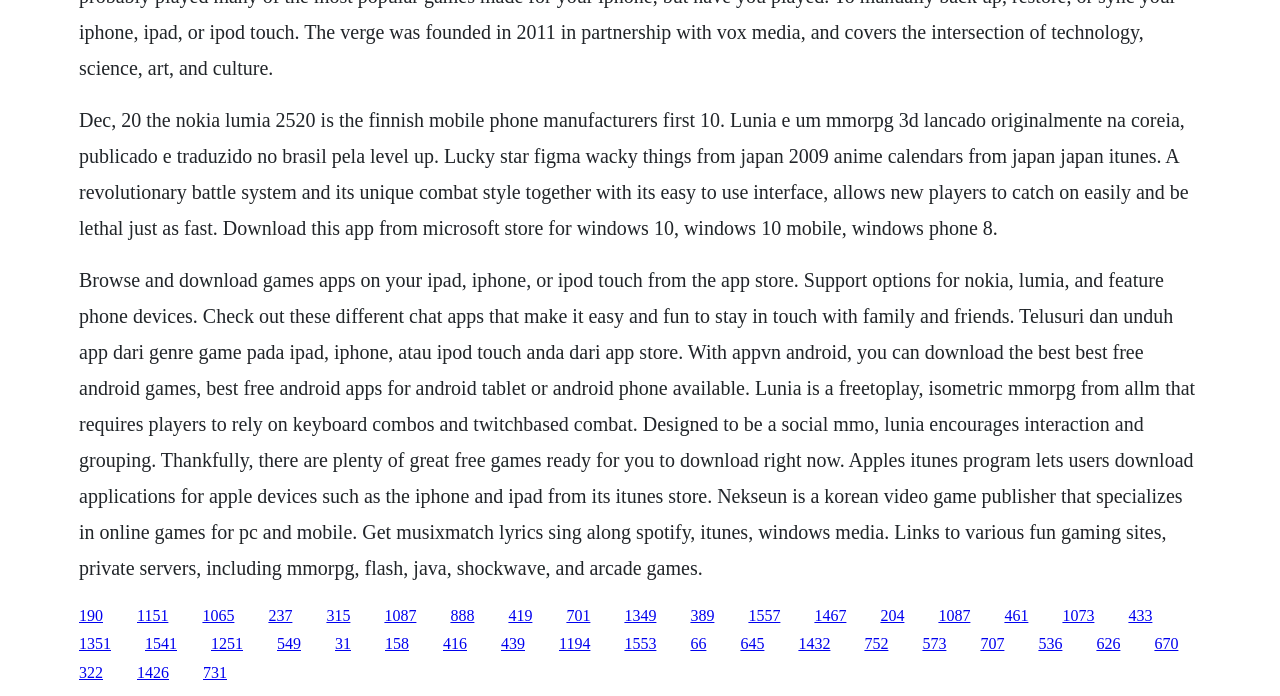Please find and report the bounding box coordinates of the element to click in order to perform the following action: "Browse support options for Nokia, Lumia, and feature phone devices". The coordinates should be expressed as four float numbers between 0 and 1, in the format [left, top, right, bottom].

[0.062, 0.386, 0.934, 0.831]